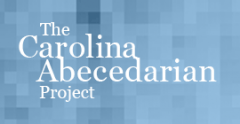What is the significance of the project's logo design?
Refer to the image and give a detailed response to the question.

The caption explains that the design of the logo reflects the project's dedication to education and community upliftment, inviting viewers to learn more about its essential objectives and achievements.